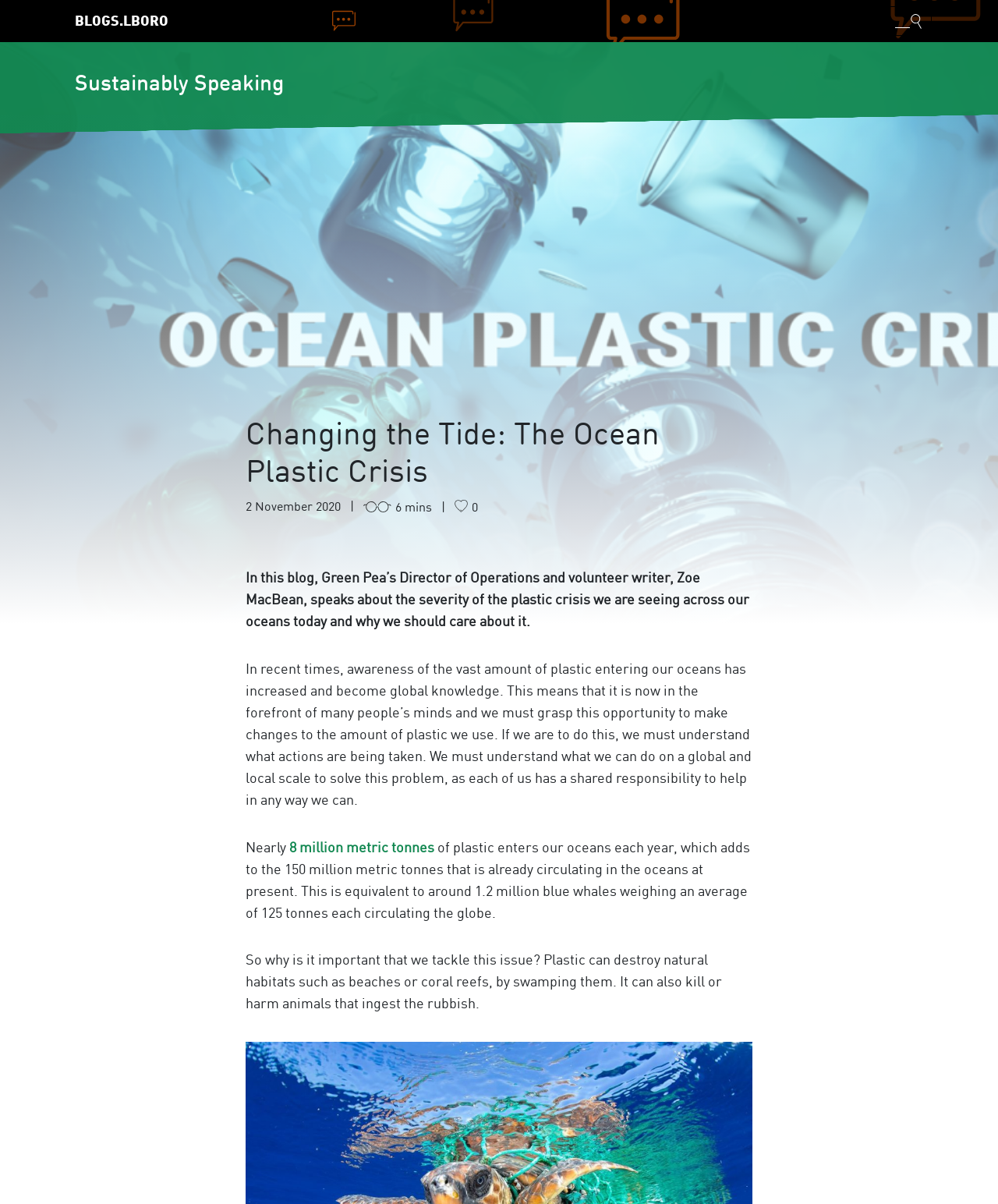Provide your answer in one word or a succinct phrase for the question: 
What is the name of the blog?

Sustainably Speaking